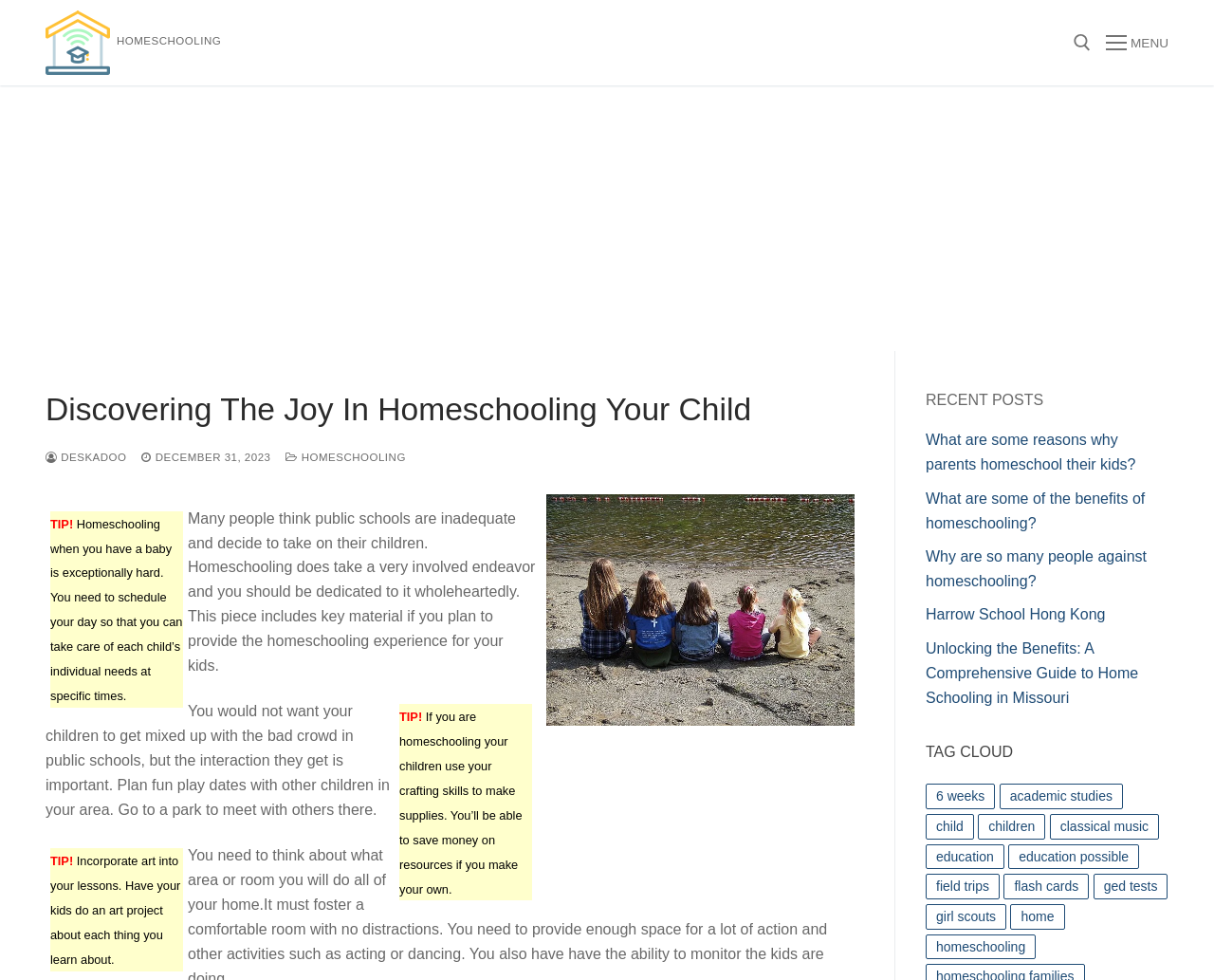From the image, can you give a detailed response to the question below:
What is the purpose of the search tool?

The search tool is located at the top right corner of the webpage, and it allows users to search for specific content within the webpage. This is evident from the 'Search for:' label and the search box provided.